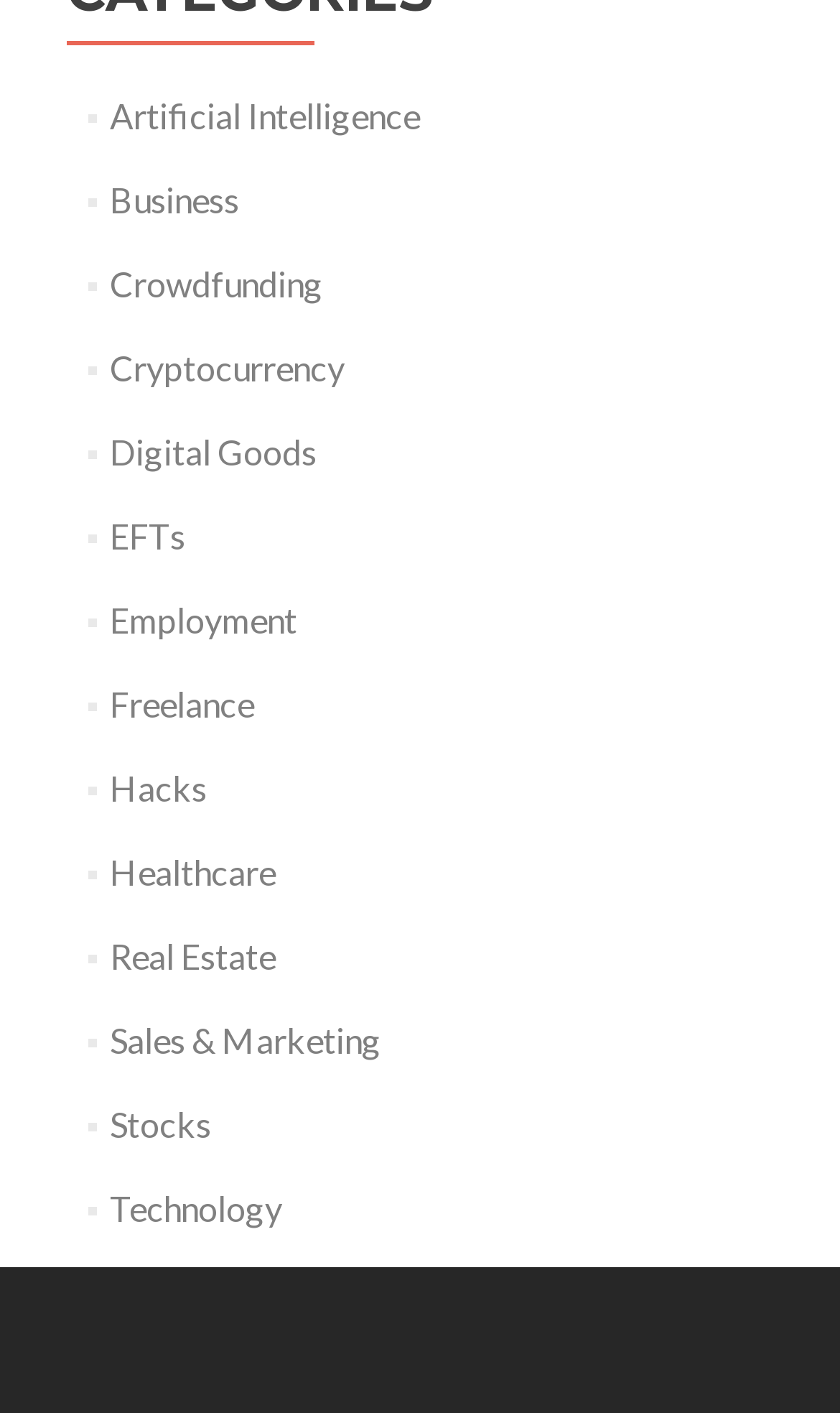Answer the following in one word or a short phrase: 
What is the last category listed?

Technology